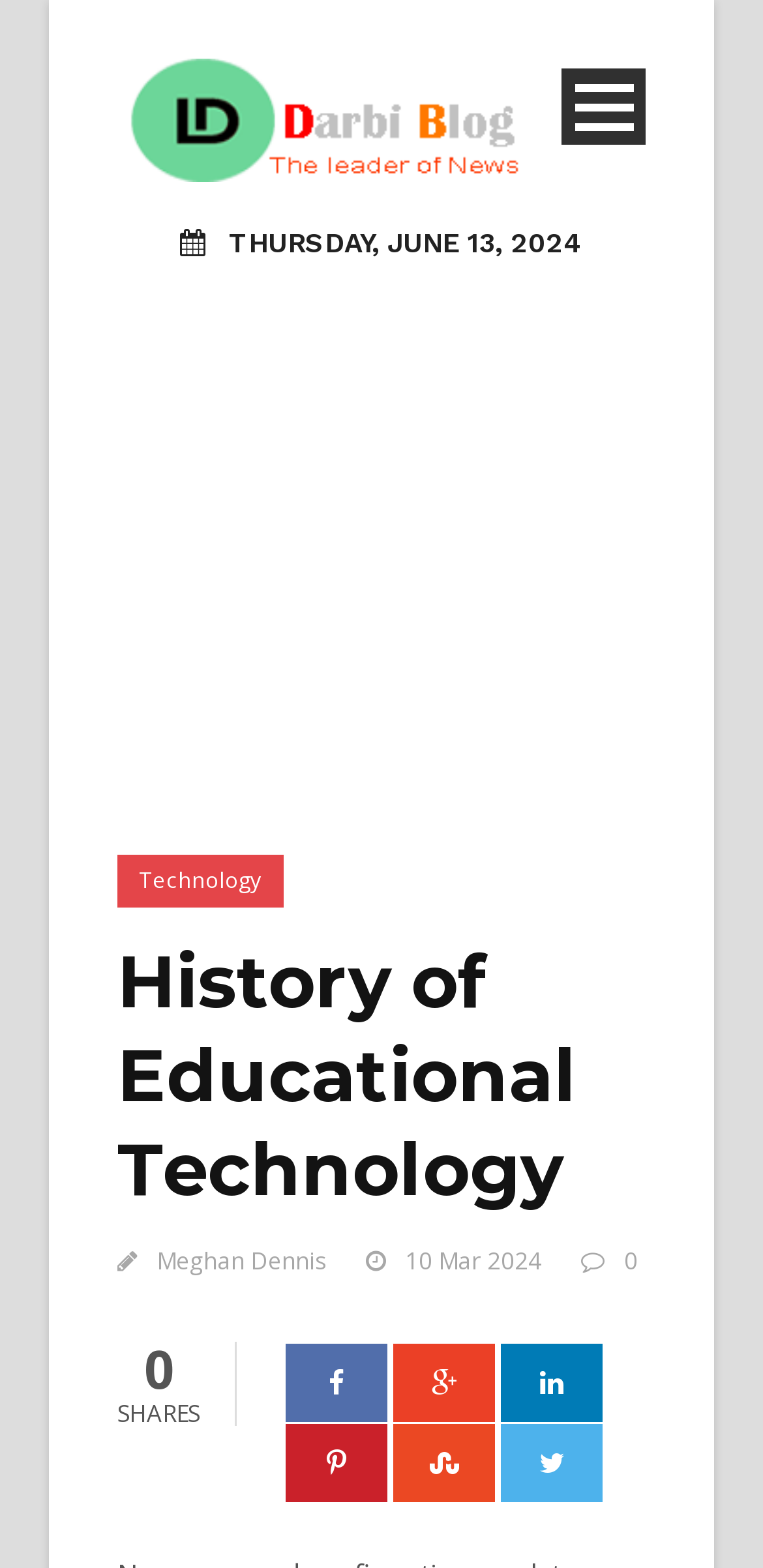Determine the bounding box coordinates of the target area to click to execute the following instruction: "View the article by Meghan Dennis."

[0.205, 0.794, 0.428, 0.815]